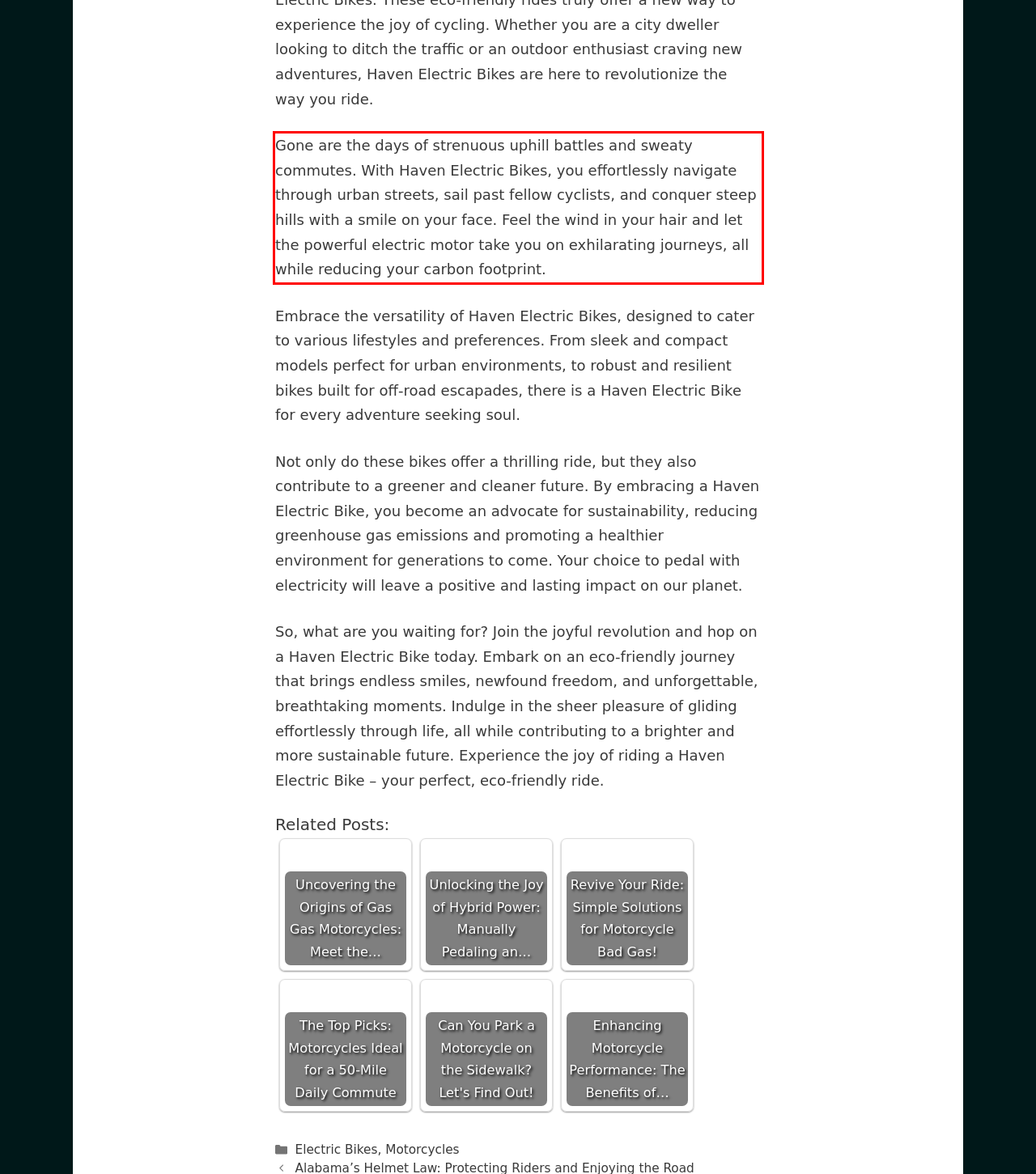Identify and extract the text within the red rectangle in the screenshot of the webpage.

Gone are the days of strenuous uphill battles and sweaty commutes. With Haven Electric Bikes, you effortlessly navigate through urban streets, sail past fellow cyclists, and conquer steep hills with a smile on your face. Feel the wind in your hair and let the powerful electric motor take you on exhilarating journeys, all while reducing your carbon footprint.